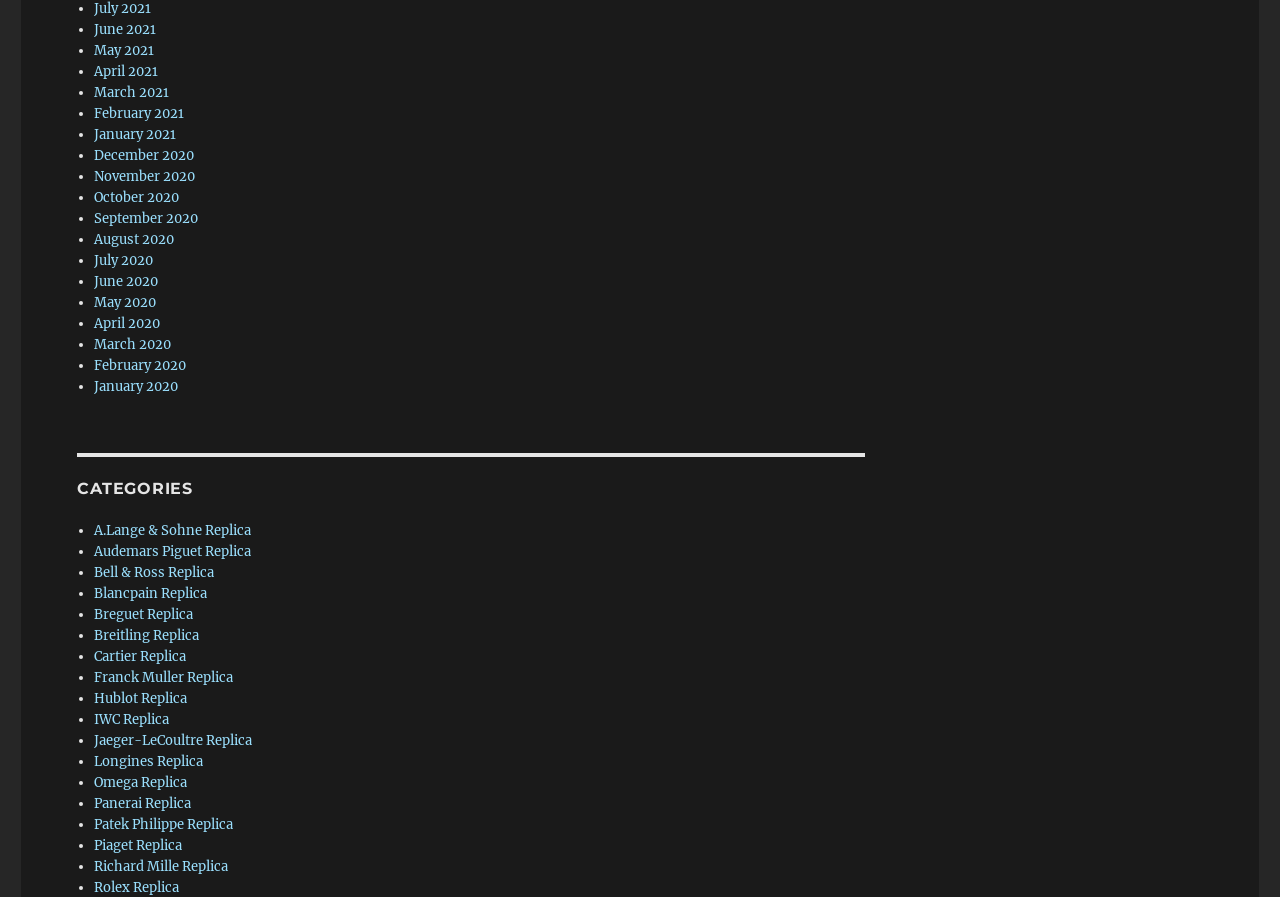Show the bounding box coordinates of the region that should be clicked to follow the instruction: "Click on July 2021."

[0.073, 0.0, 0.118, 0.019]